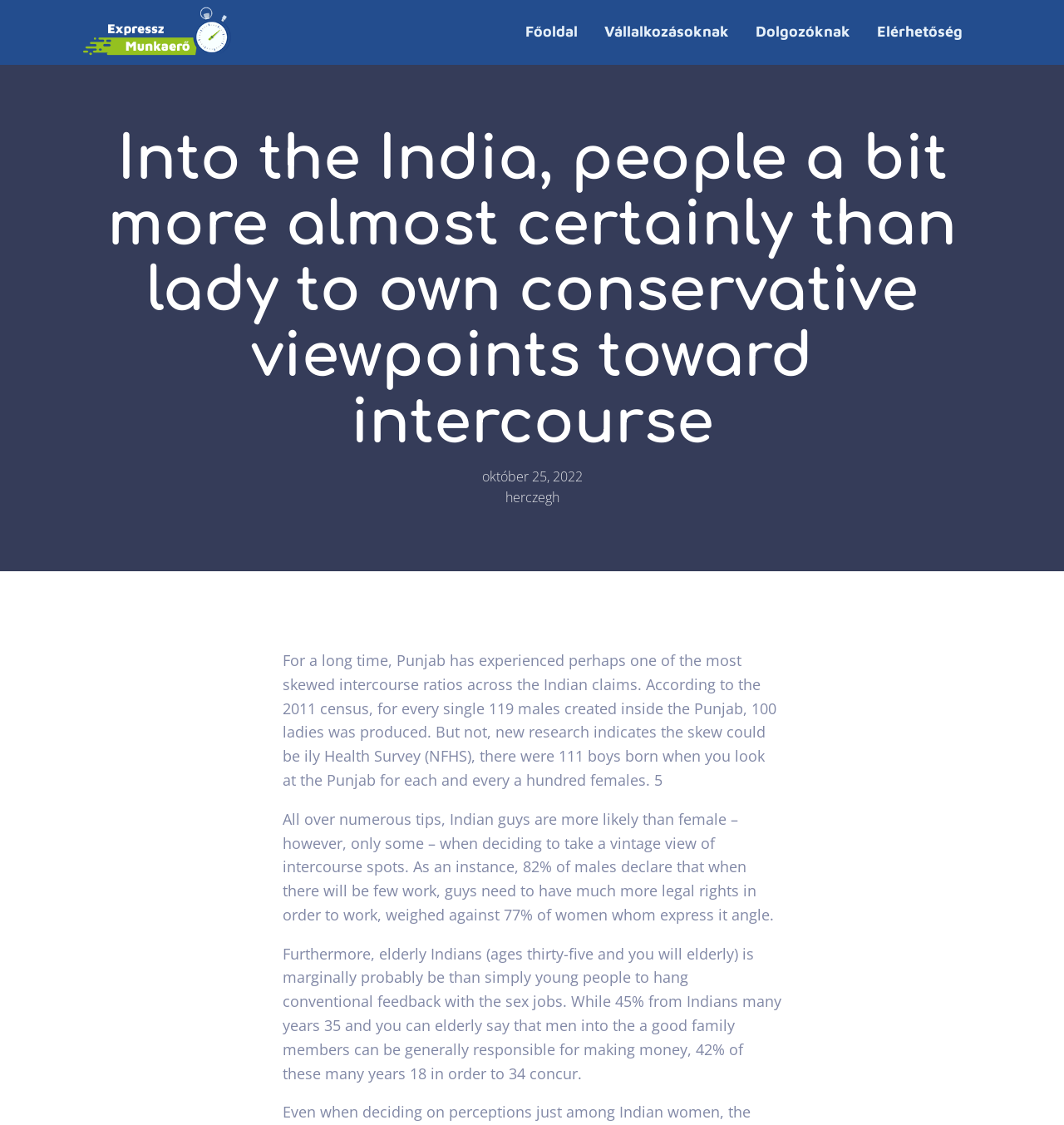What percentage of men think men should have more rights to work when there are few jobs?
Based on the image content, provide your answer in one word or a short phrase.

82%